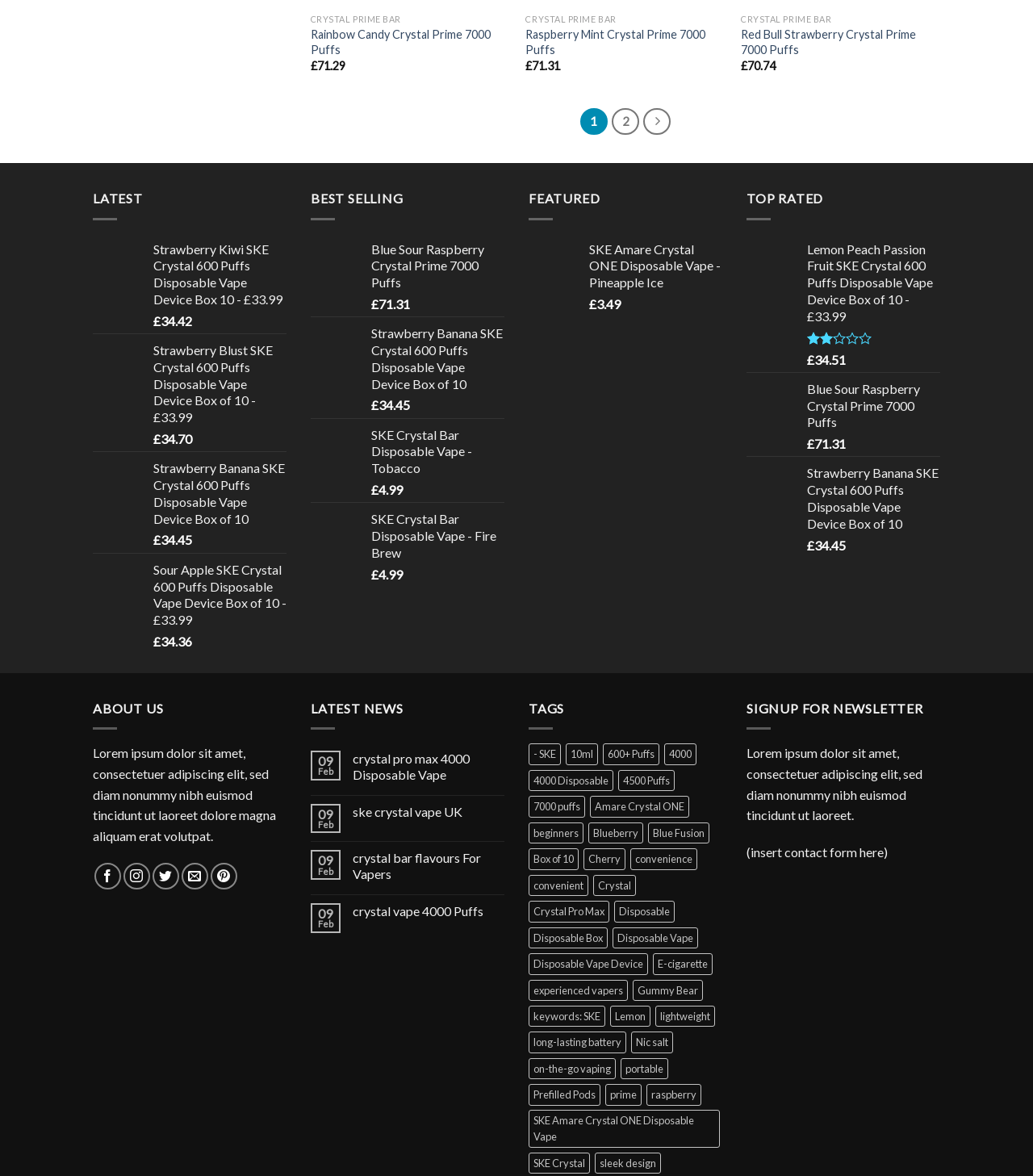Identify the bounding box coordinates of the specific part of the webpage to click to complete this instruction: "Click on Facebook".

None